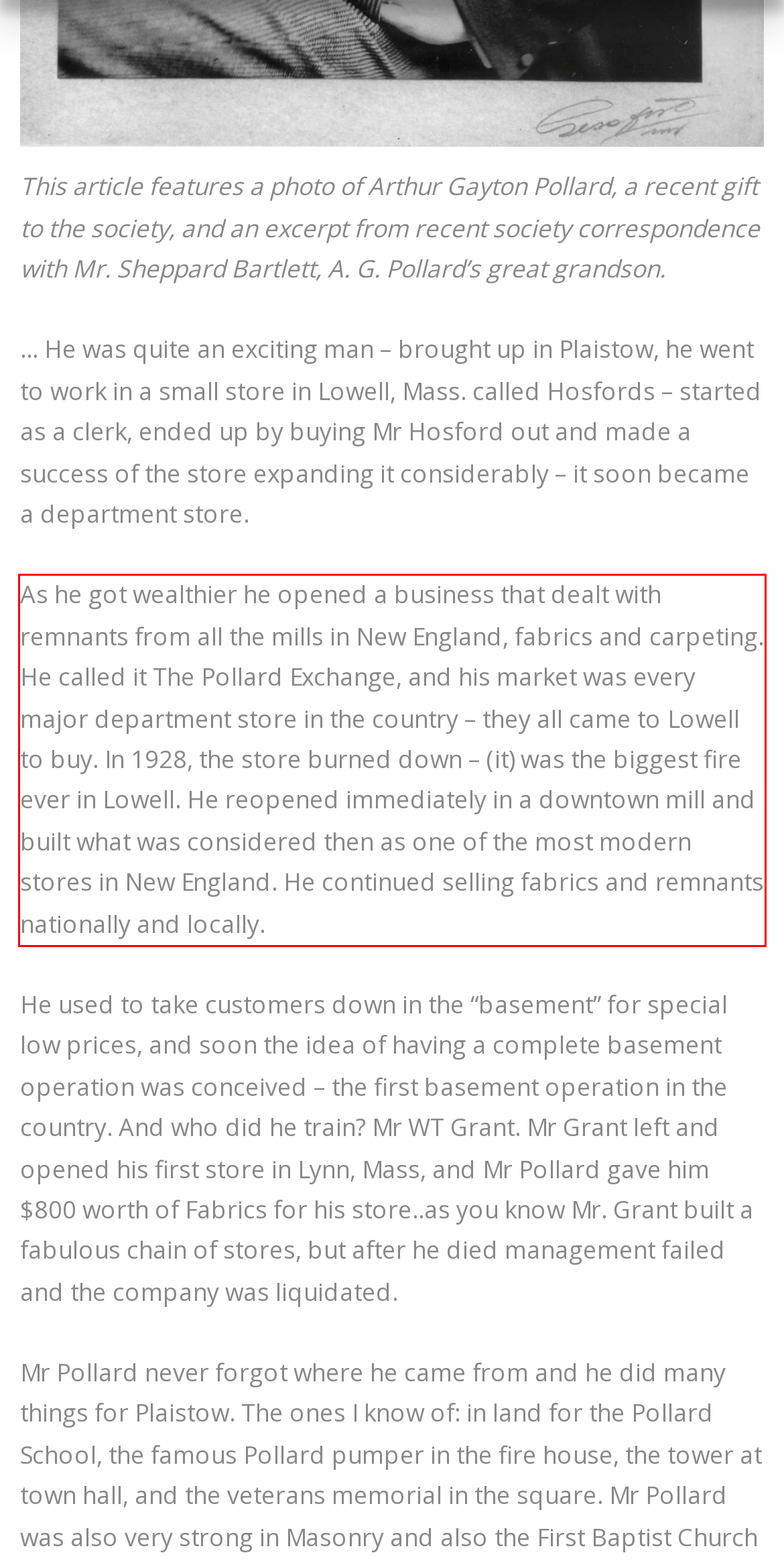You are looking at a screenshot of a webpage with a red rectangle bounding box. Use OCR to identify and extract the text content found inside this red bounding box.

As he got wealthier he opened a business that dealt with remnants from all the mills in New England, fabrics and carpeting. He called it The Pollard Exchange, and his market was every major department store in the country – they all came to Lowell to buy. In 1928, the store burned down – (it) was the biggest fire ever in Lowell. He reopened immediately in a downtown mill and built what was considered then as one of the most modern stores in New England. He continued selling fabrics and remnants nationally and locally.